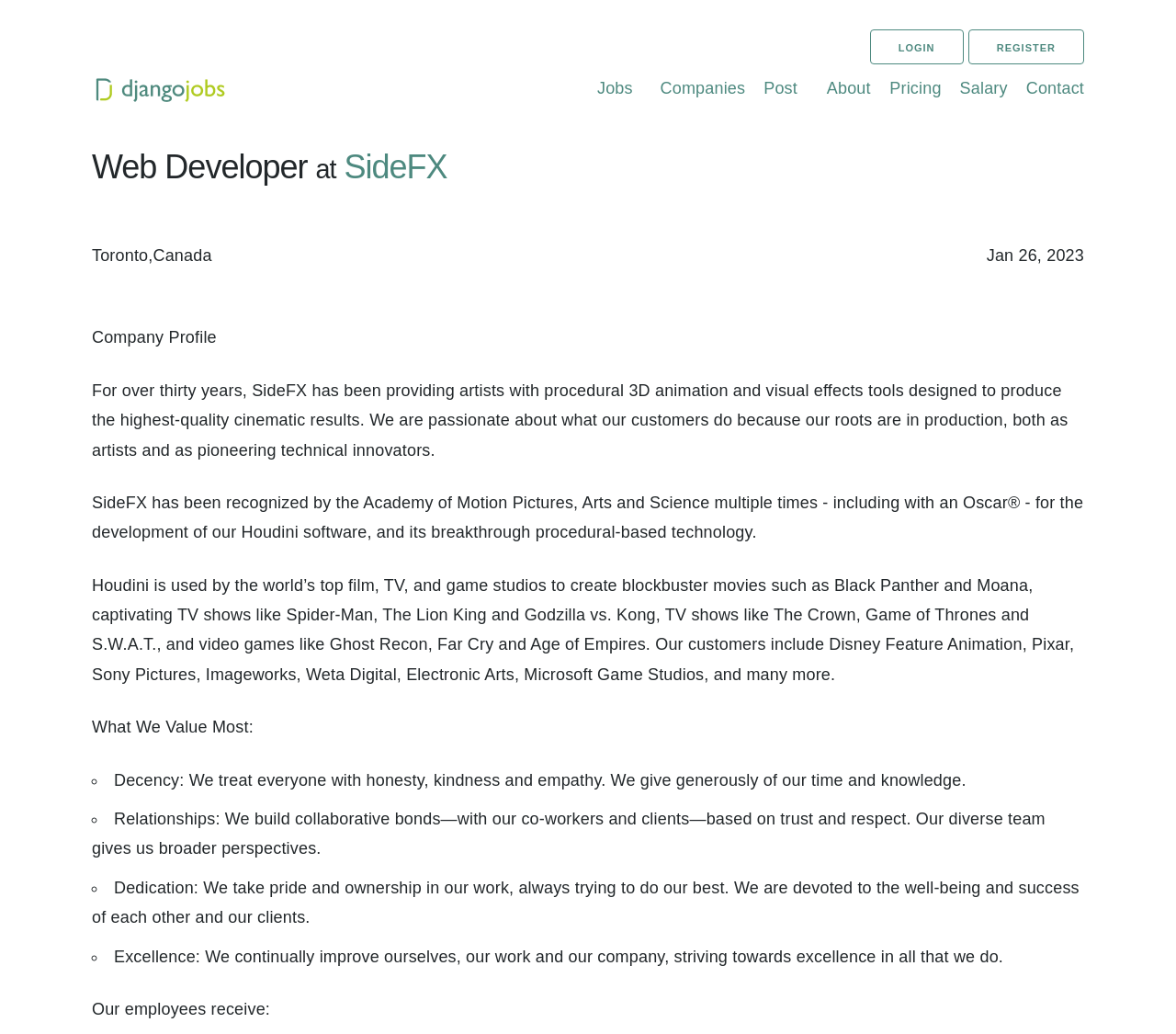Using the description "alt="Logo Djangojobs.Net"", predict the bounding box of the relevant HTML element.

[0.078, 0.089, 0.195, 0.107]